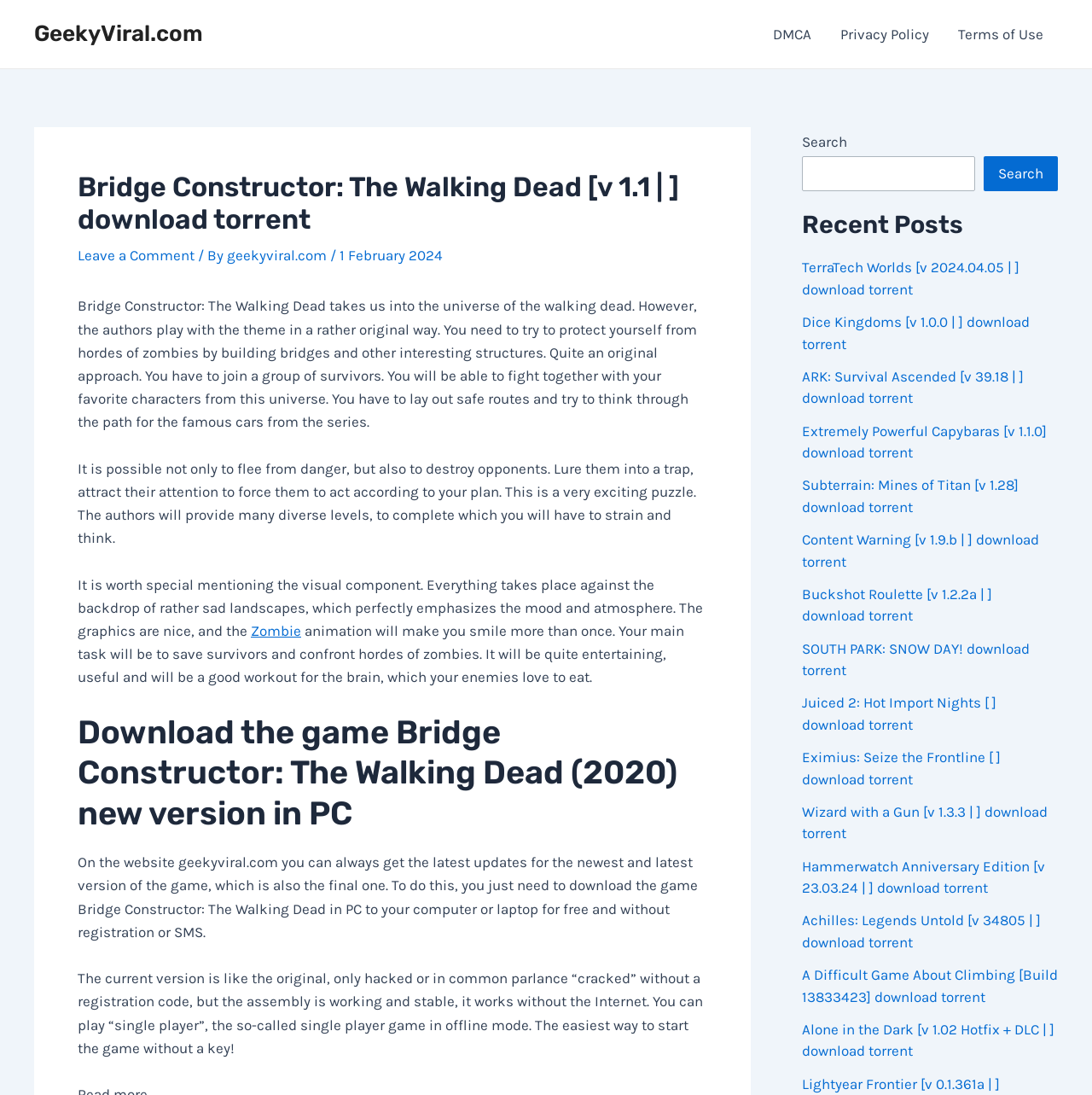Give a one-word or one-phrase response to the question: 
Is the game Bridge Constructor: The Walking Dead available for download on this webpage?

Yes